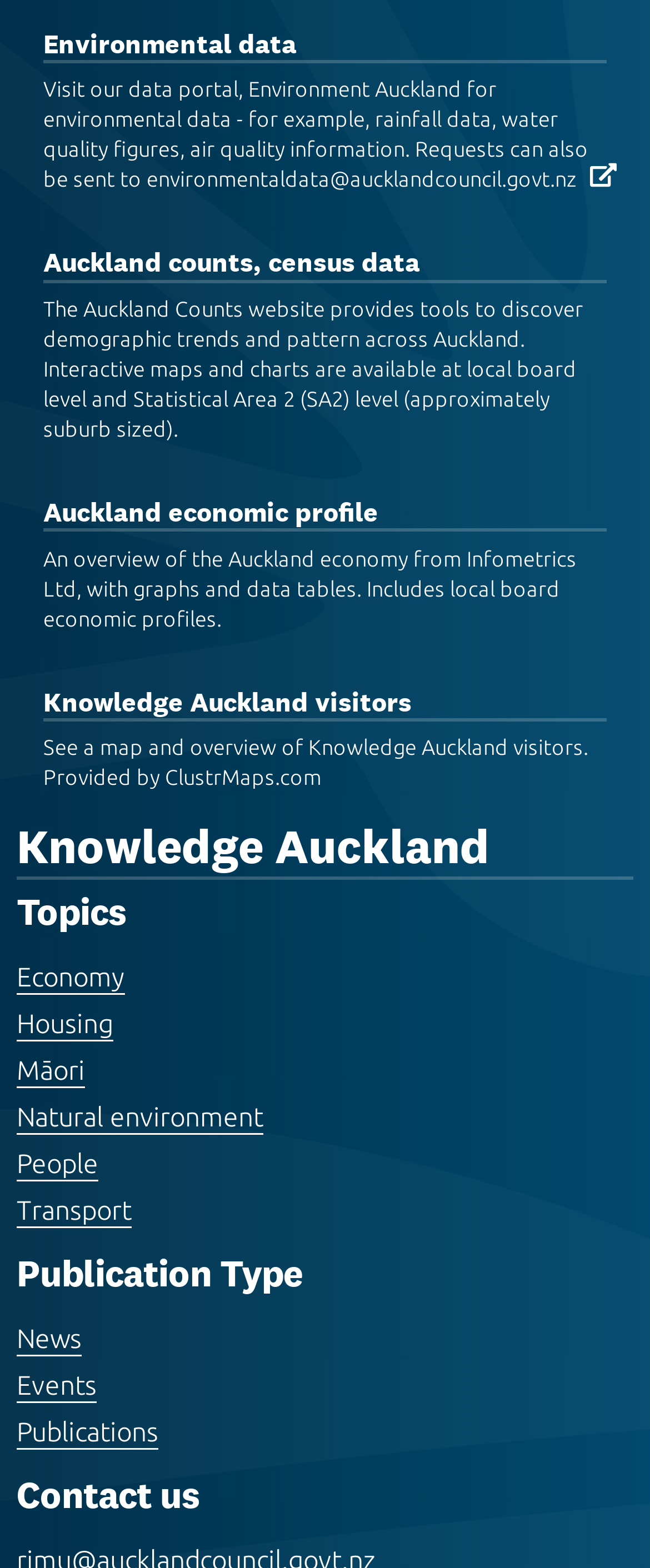What is the main topic of the webpage?
Please provide a single word or phrase based on the screenshot.

Knowledge Auckland